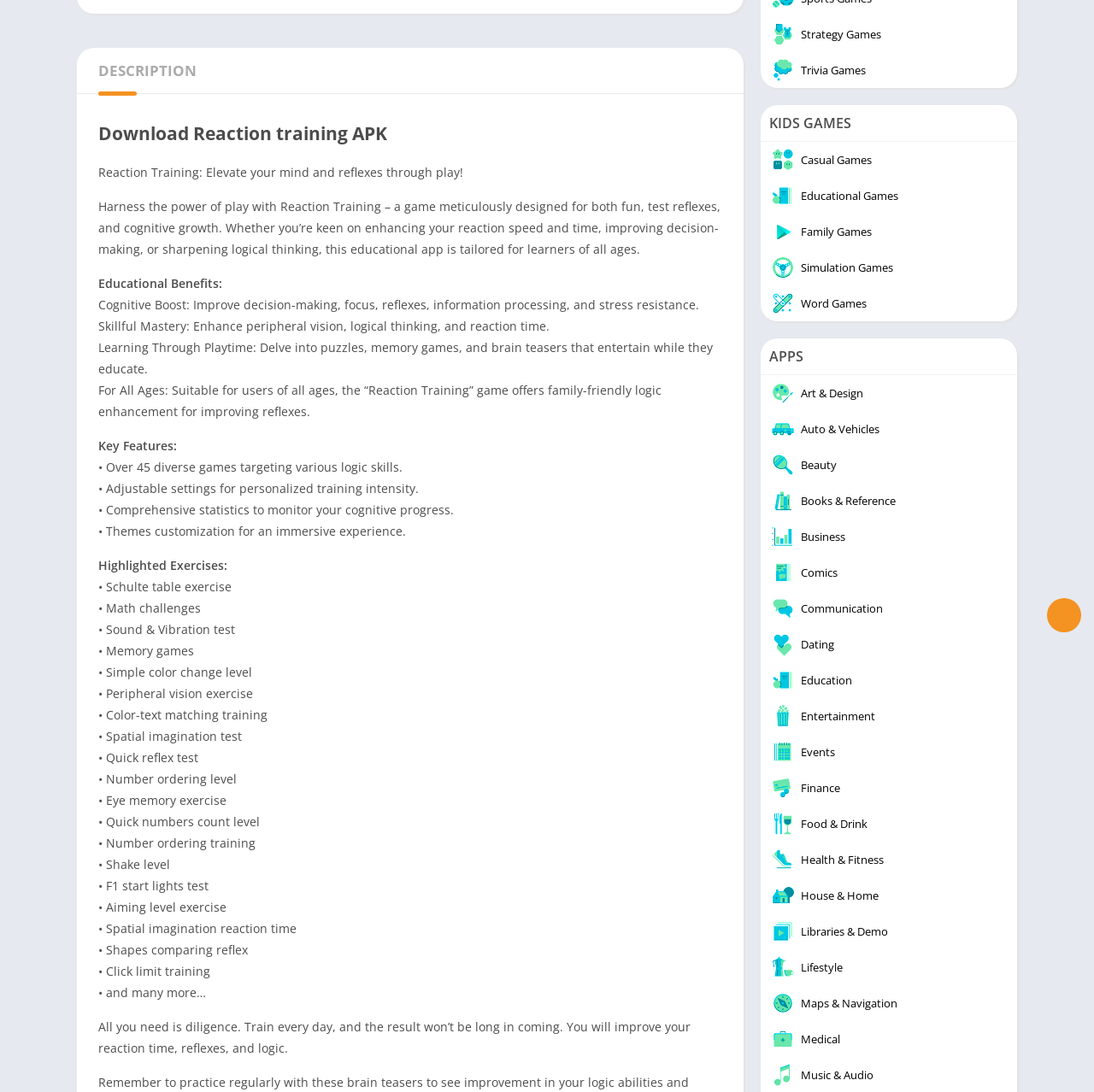Locate the bounding box of the UI element defined by this description: "Trivia Games". The coordinates should be given as four float numbers between 0 and 1, formatted as [left, top, right, bottom].

[0.695, 0.048, 0.93, 0.081]